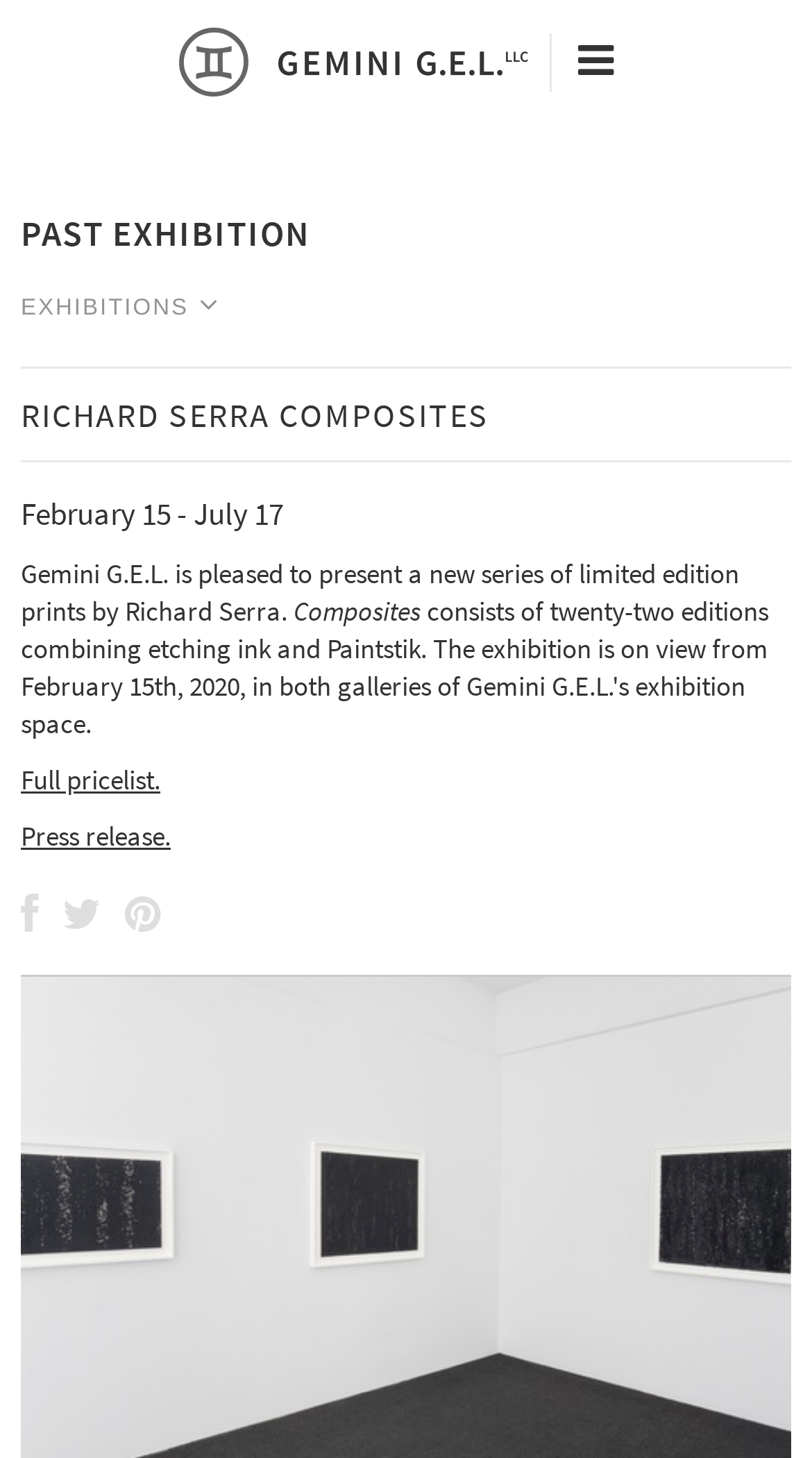Identify the bounding box coordinates for the region of the element that should be clicked to carry out the instruction: "Click on ARTISTS". The bounding box coordinates should be four float numbers between 0 and 1, i.e., [left, top, right, bottom].

[0.358, 0.073, 0.642, 0.104]